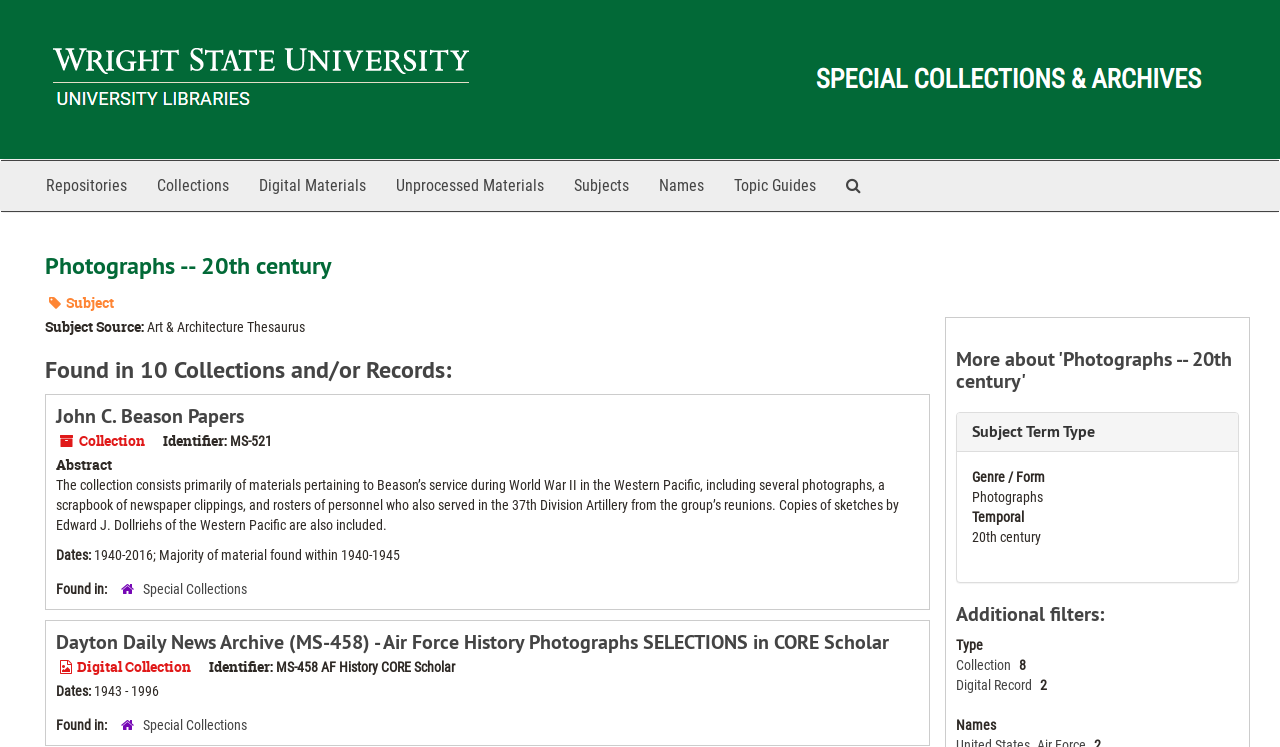Please indicate the bounding box coordinates for the clickable area to complete the following task: "Explore the 'Dayton Daily News Archive (MS-458) - Air Force History Photographs SELECTIONS in CORE Scholar' collection". The coordinates should be specified as four float numbers between 0 and 1, i.e., [left, top, right, bottom].

[0.044, 0.842, 0.695, 0.877]